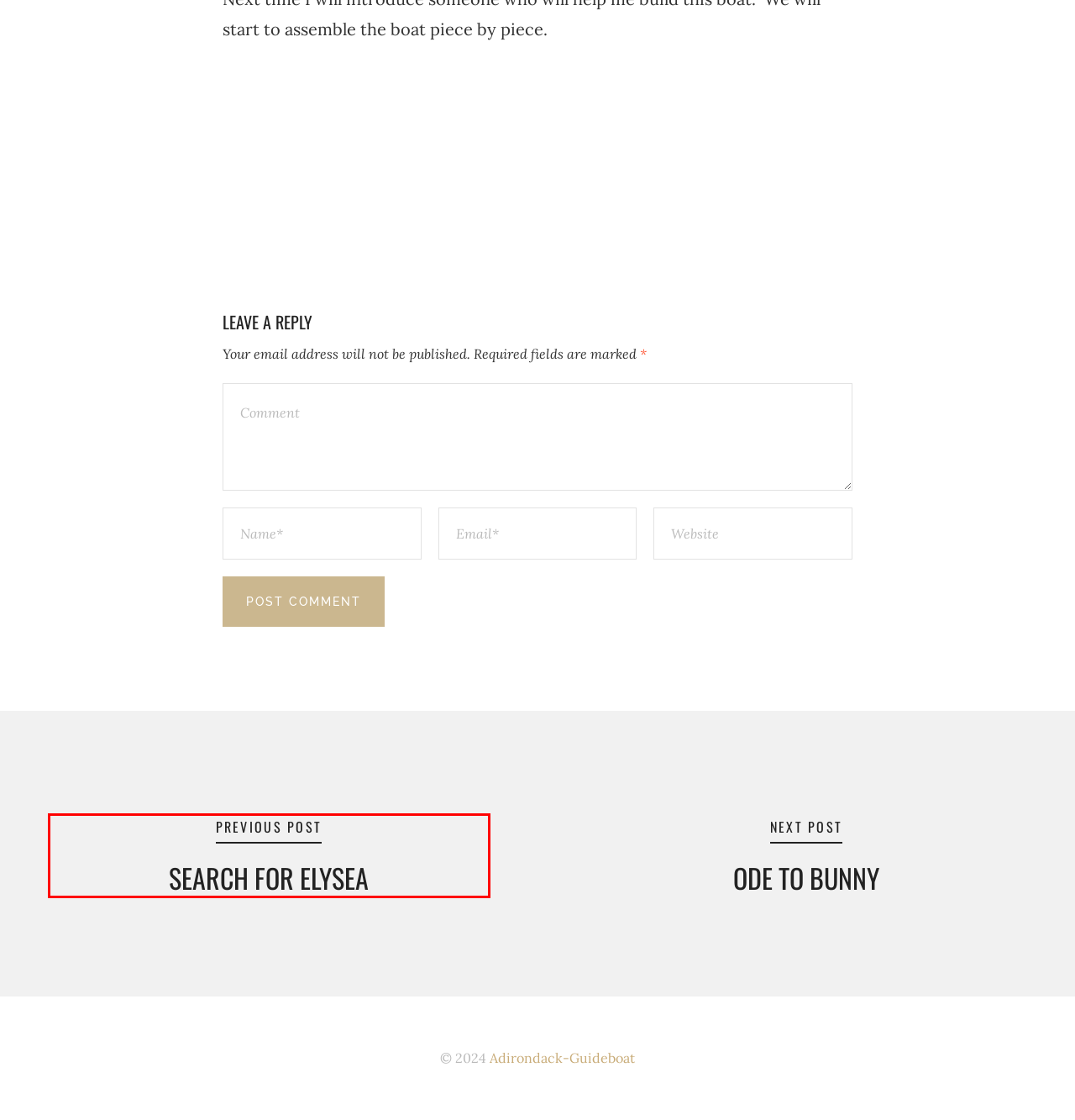Analyze the screenshot of a webpage with a red bounding box and select the webpage description that most accurately describes the new page resulting from clicking the element inside the red box. Here are the candidates:
A. - Adirondack-Guideboat
B. Dr. Gordon Fisher, Author at Adirondack-Guideboat
C. Search for Elysea - Adirondack-Guideboat
D. Contact - Adirondack-Guideboat
E. Donate to Adirondack Experience Museum - Adirondack-Guideboat
F. Learn more about the Adirondack guideboat, below! - Adirondack-Guideboat
G. About - Adirondack-Guideboat
H. Ode to Bunny - Adirondack-Guideboat

C